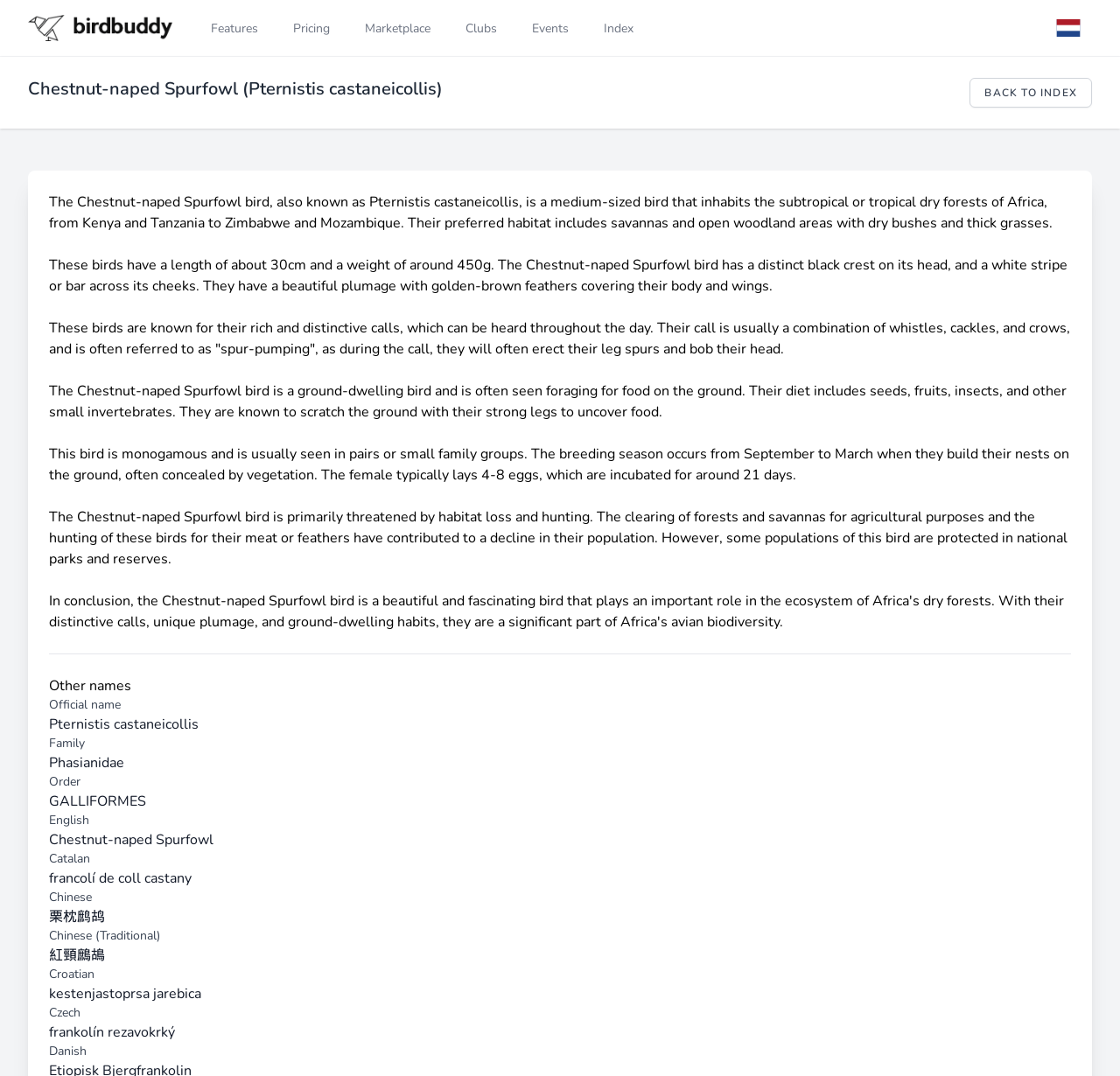What is the name of the family that the Chestnut-naped Spurfowl bird belongs to?
Provide a comprehensive and detailed answer to the question.

The webpage lists the family name of the Chestnut-naped Spurfowl bird as Phasianidae, which is mentioned in the section 'Other names'.